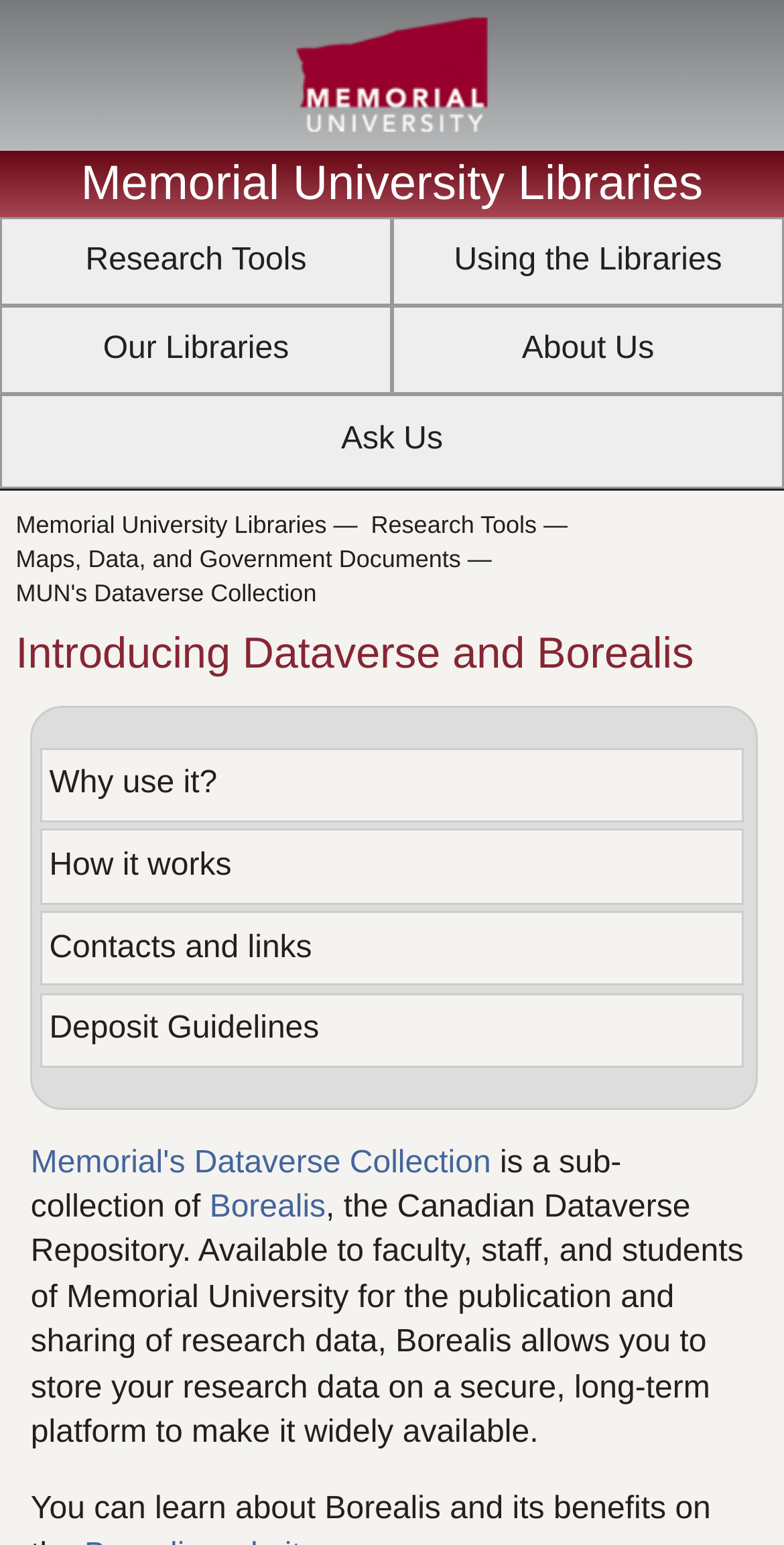Identify the bounding box coordinates of the clickable region necessary to fulfill the following instruction: "Visit Memorial University website". The bounding box coordinates should be four float numbers between 0 and 1, i.e., [left, top, right, bottom].

[0.372, 0.0, 0.628, 0.097]